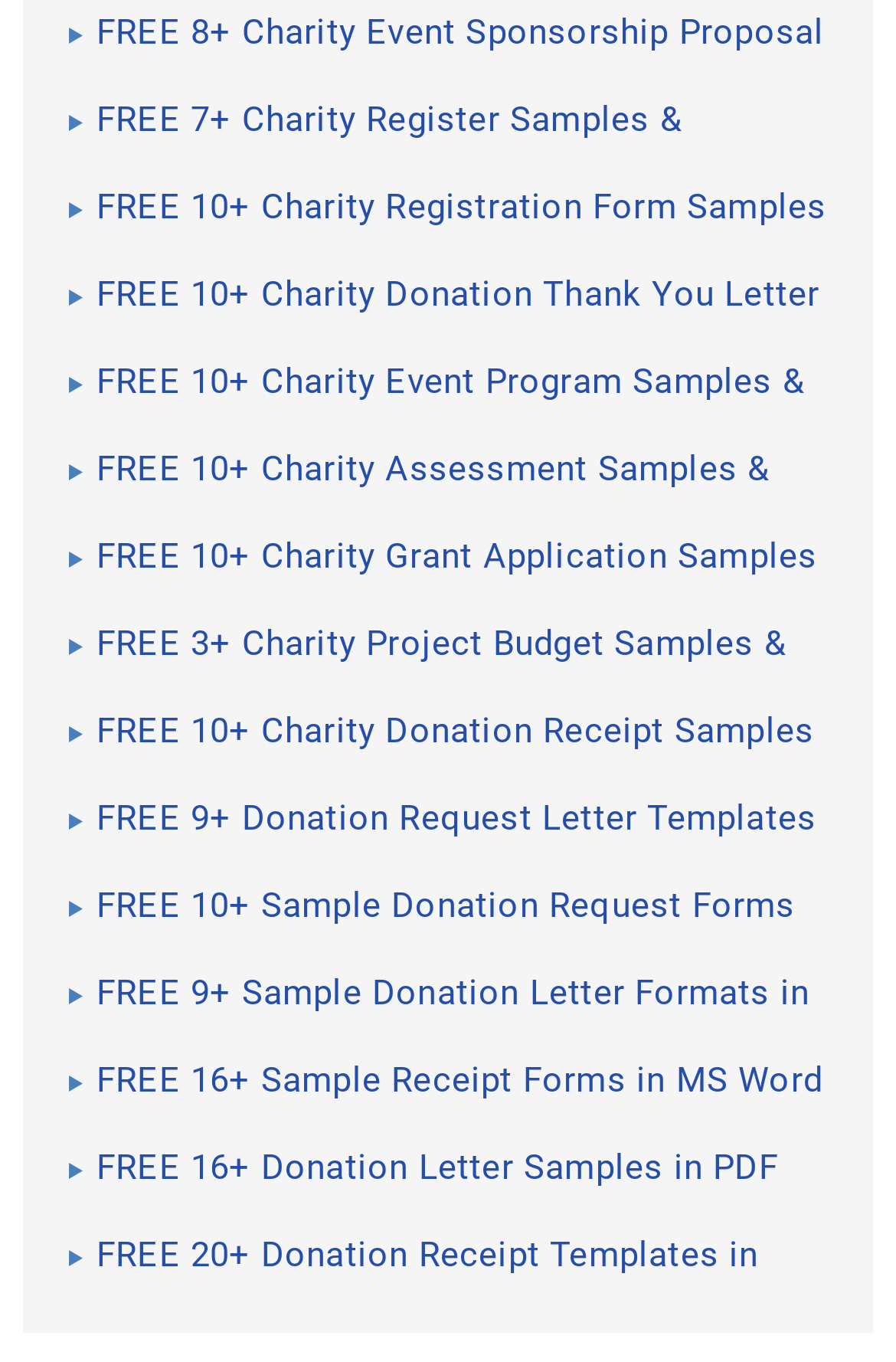Please identify the bounding box coordinates of the region to click in order to complete the task: "Download free charity donation thank you letter samples and templates". The coordinates must be four float numbers between 0 and 1, specified as [left, top, right, bottom].

[0.077, 0.201, 0.923, 0.235]